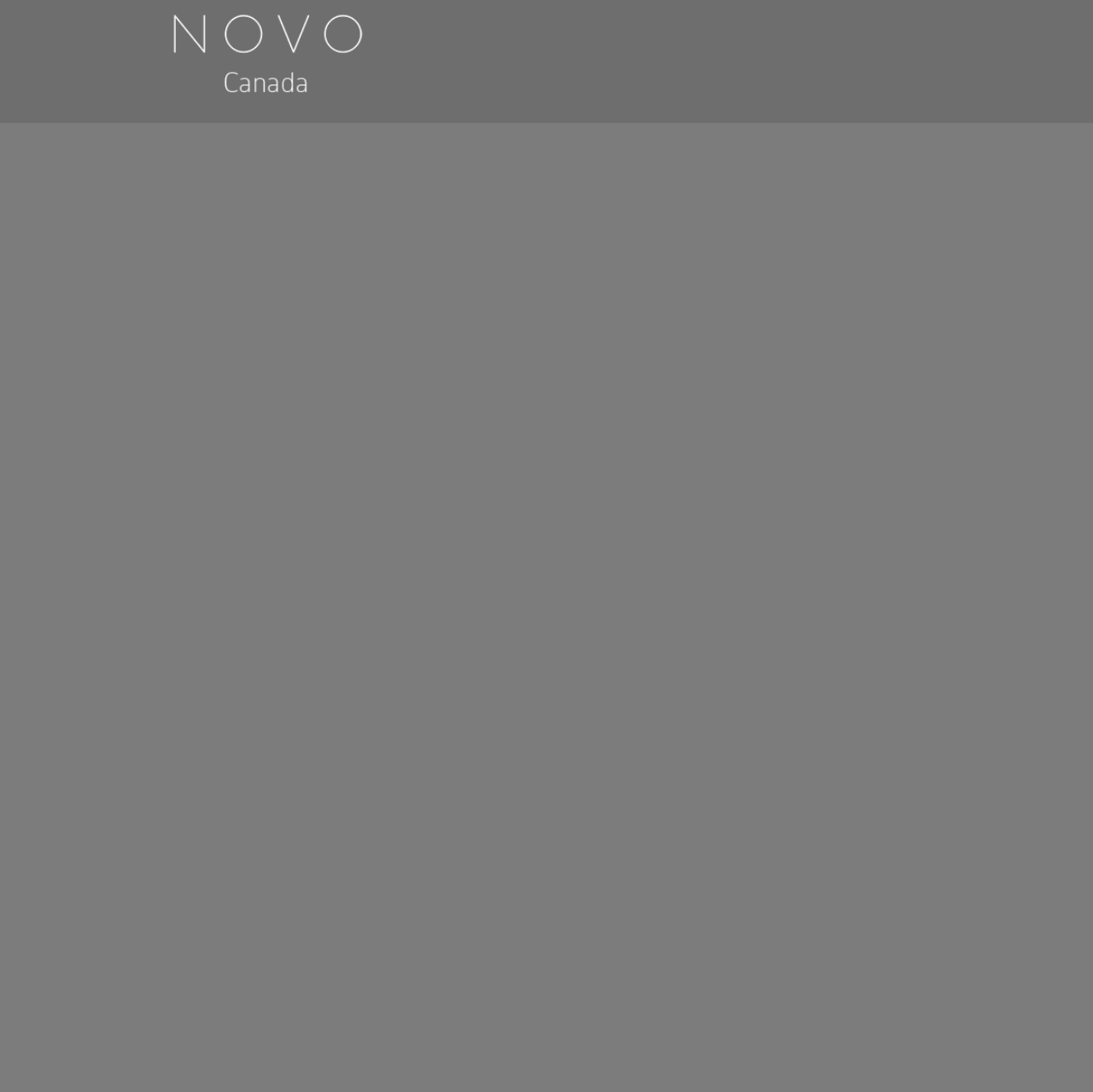Please determine the bounding box coordinates of the element's region to click for the following instruction: "Send an email to Novo Canada".

[0.748, 0.752, 0.828, 0.768]